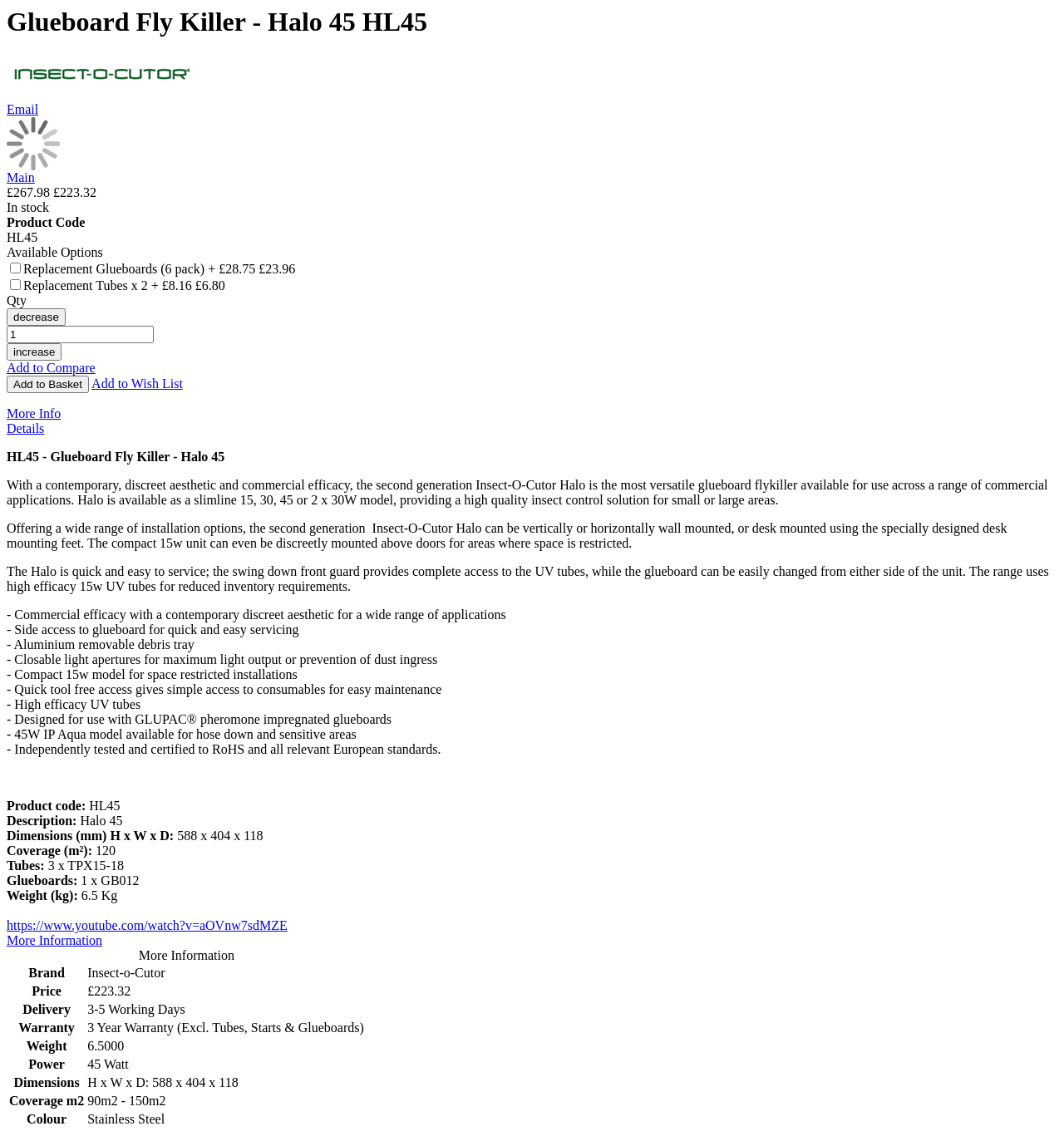Your task is to find and give the main heading text of the webpage.

Glueboard Fly Killer - Halo 45 HL45